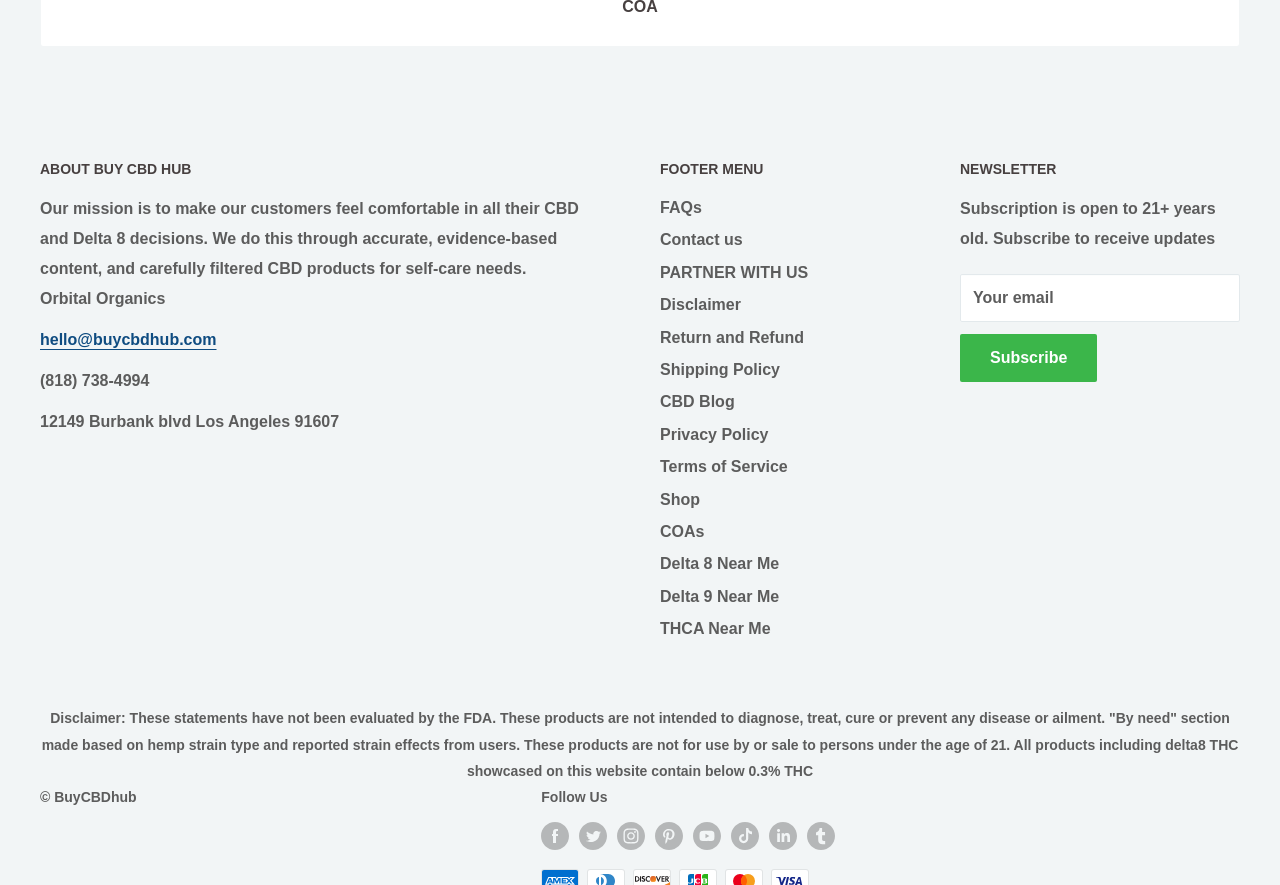What is the rating of Eighty Six | Delta 8 THC Disposable Vape Pen 1000mg?
Please provide a full and detailed response to the question.

The rating of Eighty Six | Delta 8 THC Disposable Vape Pen 1000mg is found in the button element with ID 1902, which is a child of the Root Element. The text content of this element is '5.00 stars', indicating the rating of the product.